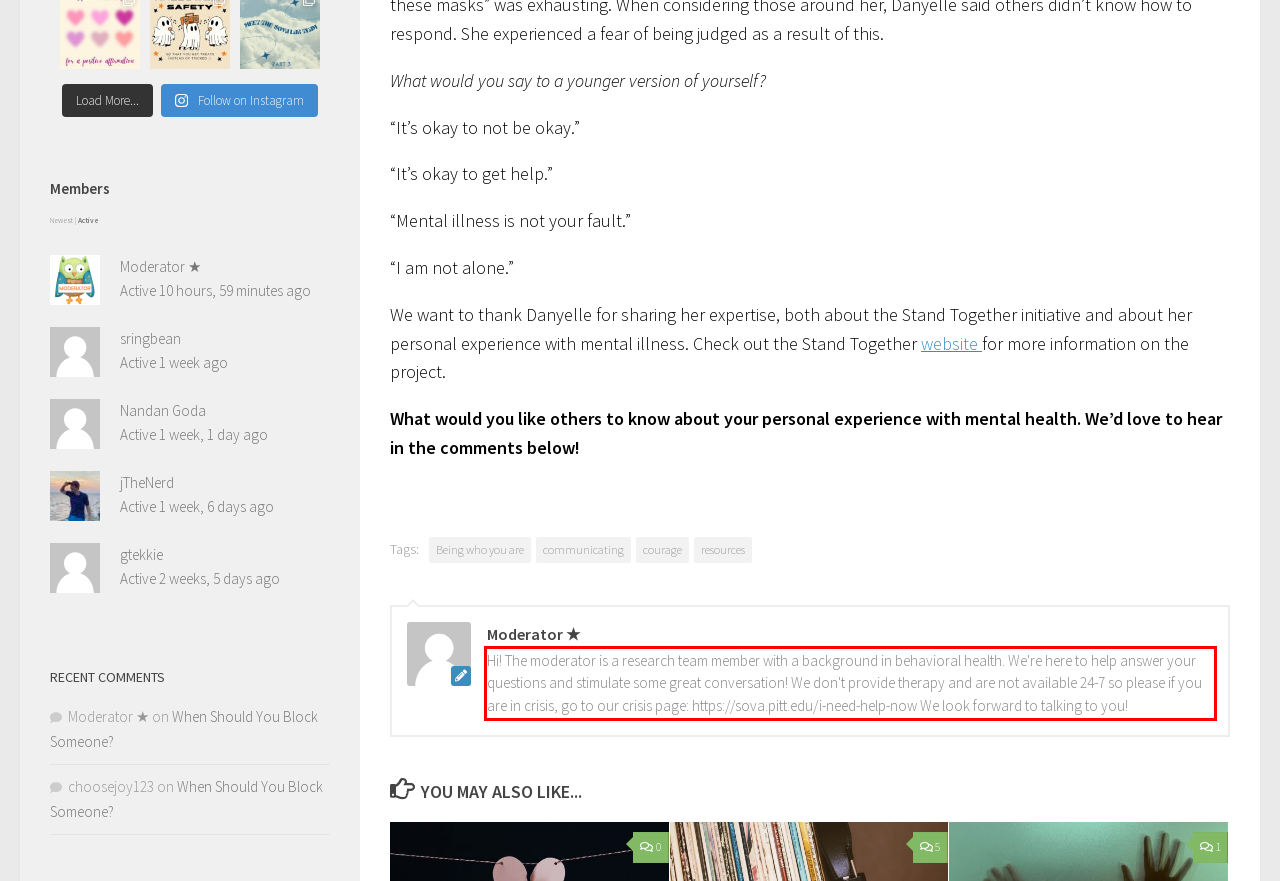Within the screenshot of a webpage, identify the red bounding box and perform OCR to capture the text content it contains.

Hi! The moderator is a research team member with a background in behavioral health. We're here to help answer your questions and stimulate some great conversation! We don't provide therapy and are not available 24-7 so please if you are in crisis, go to our crisis page: https://sova.pitt.edu/i-need-help-now We look forward to talking to you!